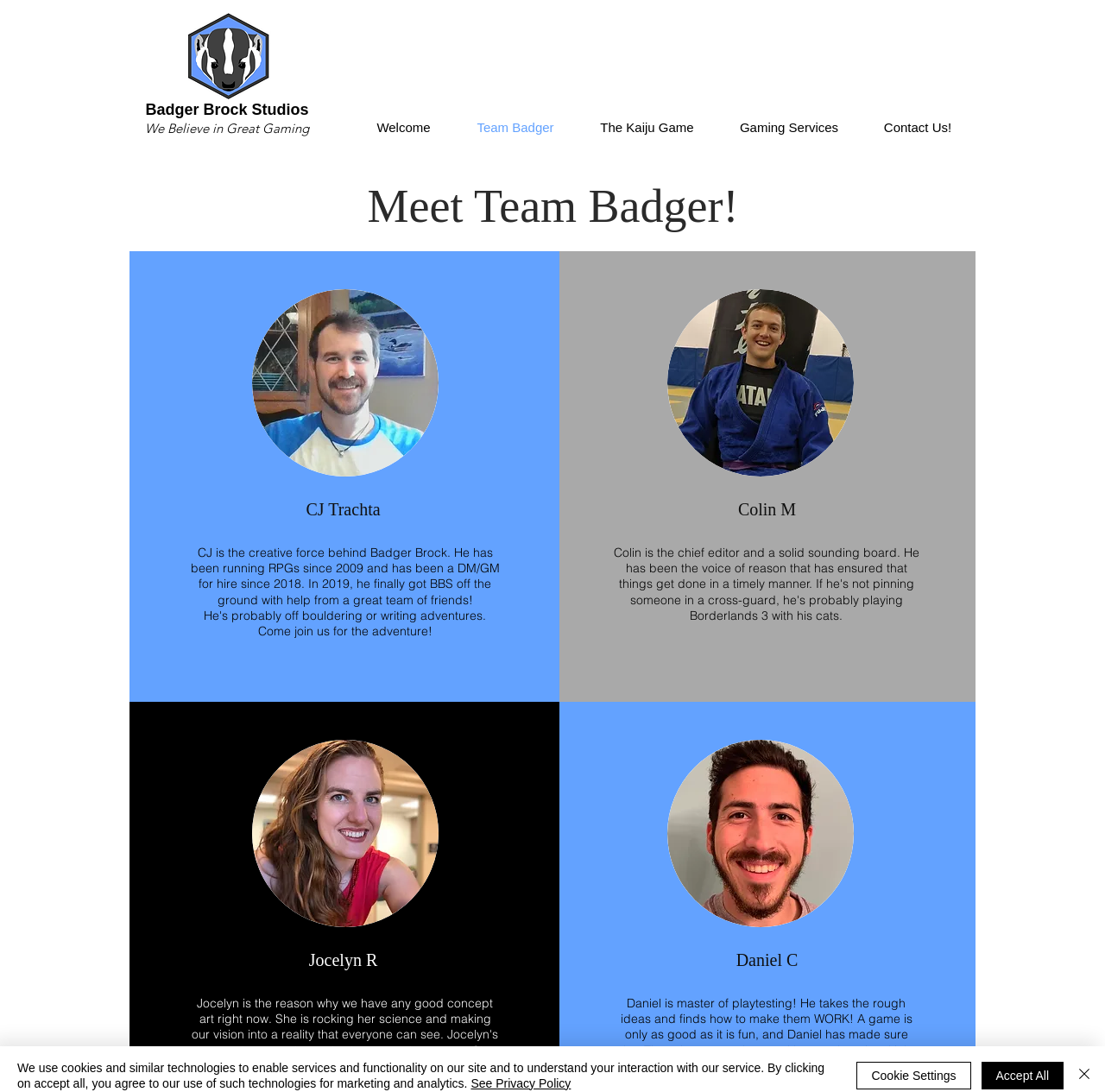Please locate the bounding box coordinates of the element that needs to be clicked to achieve the following instruction: "Go to the Welcome page". The coordinates should be four float numbers between 0 and 1, i.e., [left, top, right, bottom].

[0.32, 0.099, 0.41, 0.134]